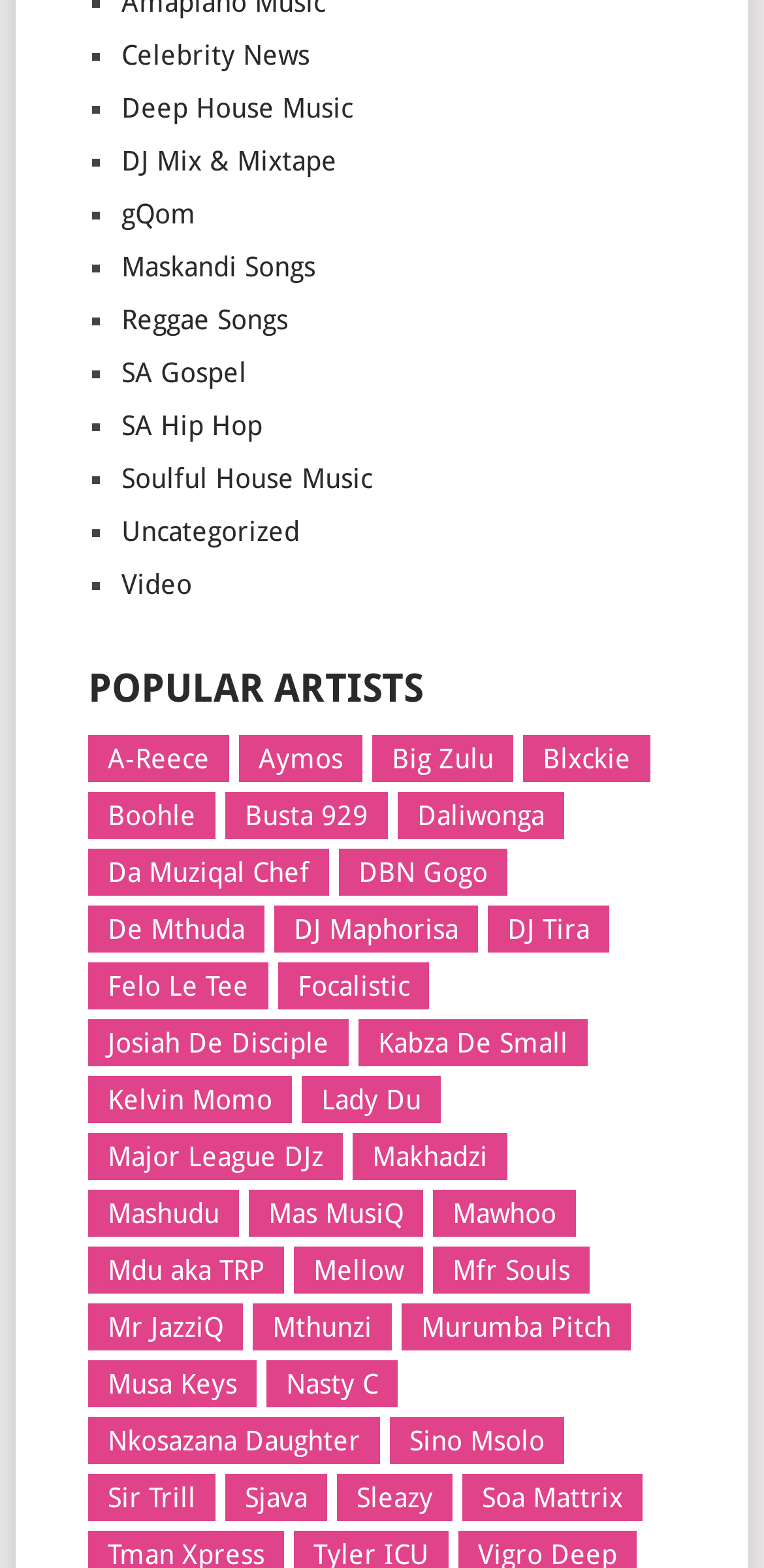Specify the bounding box coordinates of the element's area that should be clicked to execute the given instruction: "Open the menu". The coordinates should be four float numbers between 0 and 1, i.e., [left, top, right, bottom].

None